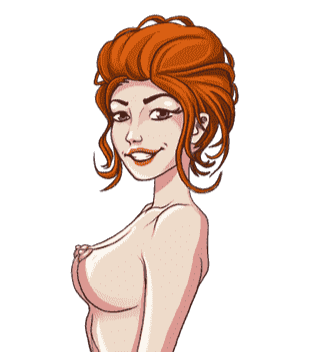What is the likely context of the image?
Look at the screenshot and provide an in-depth answer.

The image is likely used to attract attention within the context of dating or relationship-themed content, which is consistent with the theme of the website focused on dating insights and self-improvement in romantic pursuits.